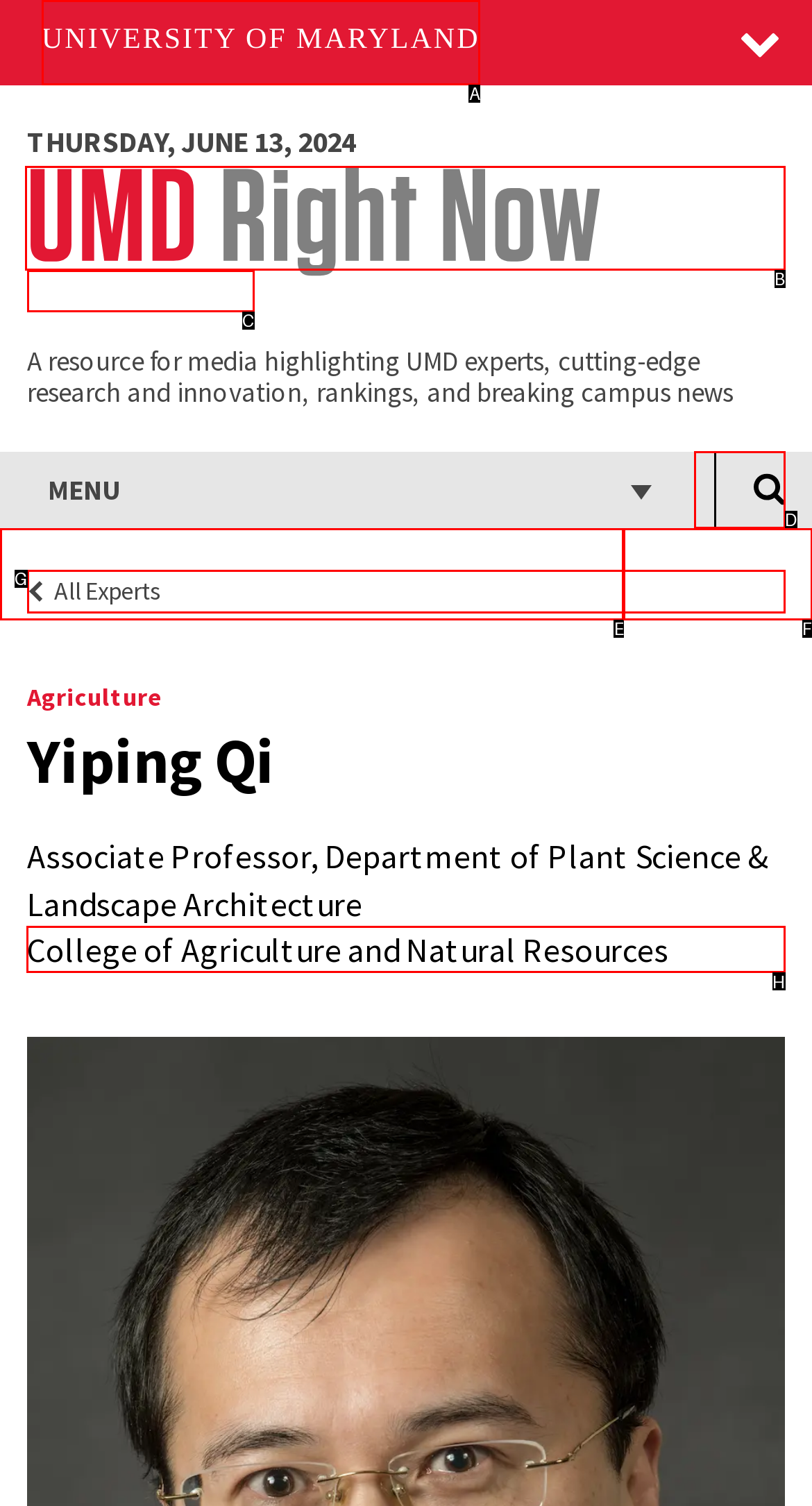Determine the right option to click to perform this task: Go to the College of Agriculture and Natural Resources page
Answer with the correct letter from the given choices directly.

H